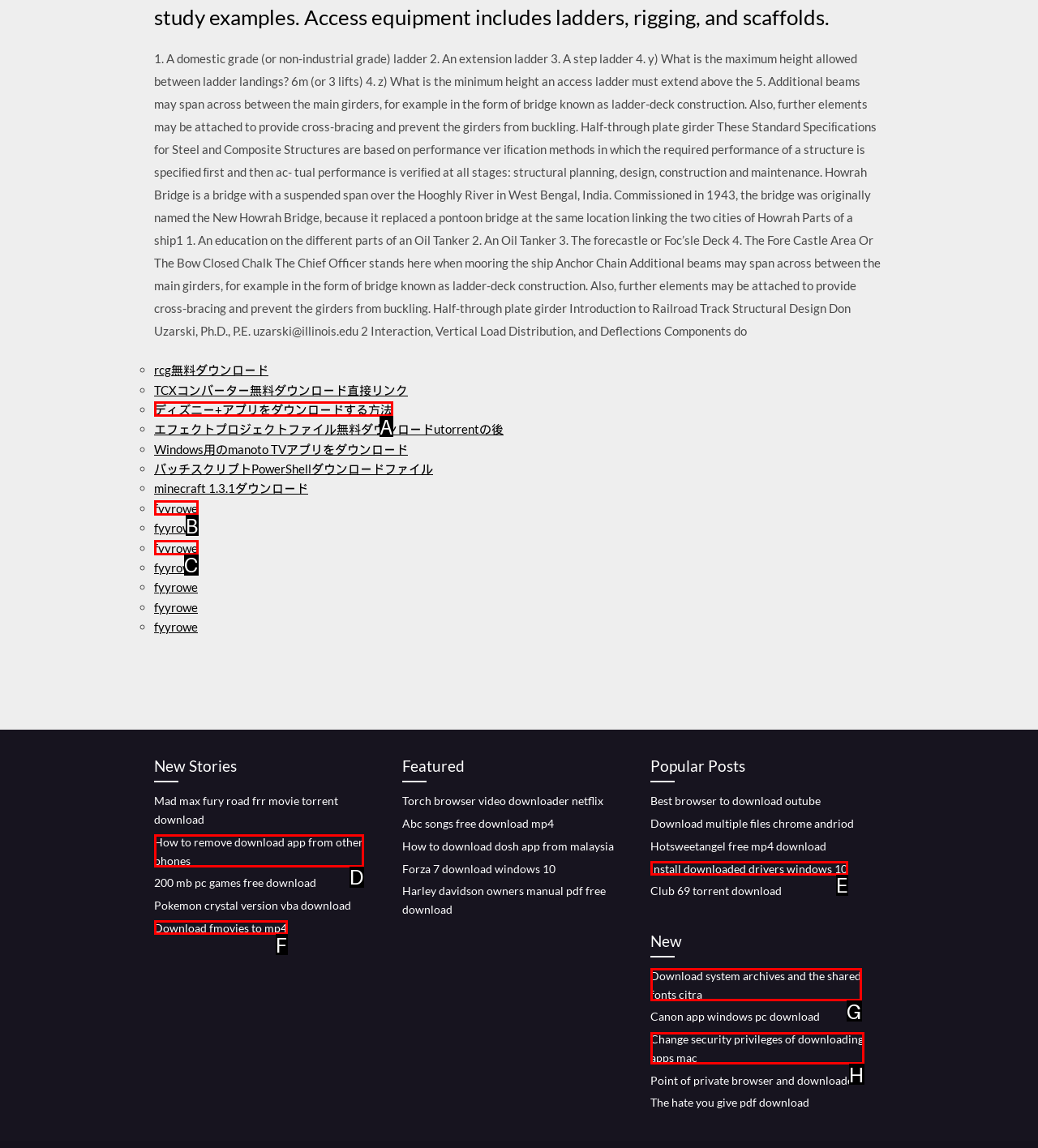Which lettered UI element aligns with this description: fyyrowe
Provide your answer using the letter from the available choices.

B